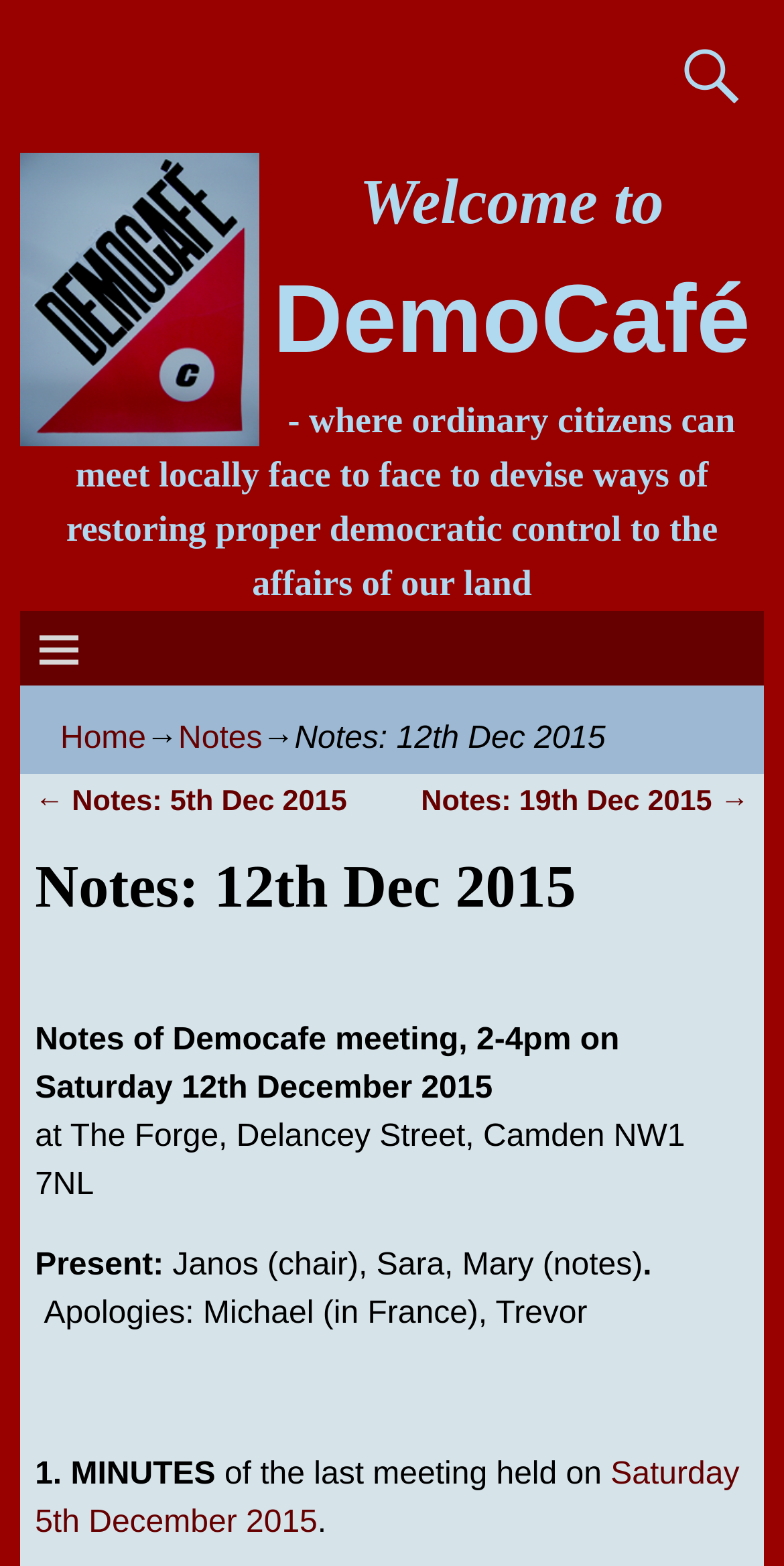Provide a one-word or short-phrase response to the question:
How many people apologized for not attending the meeting?

2